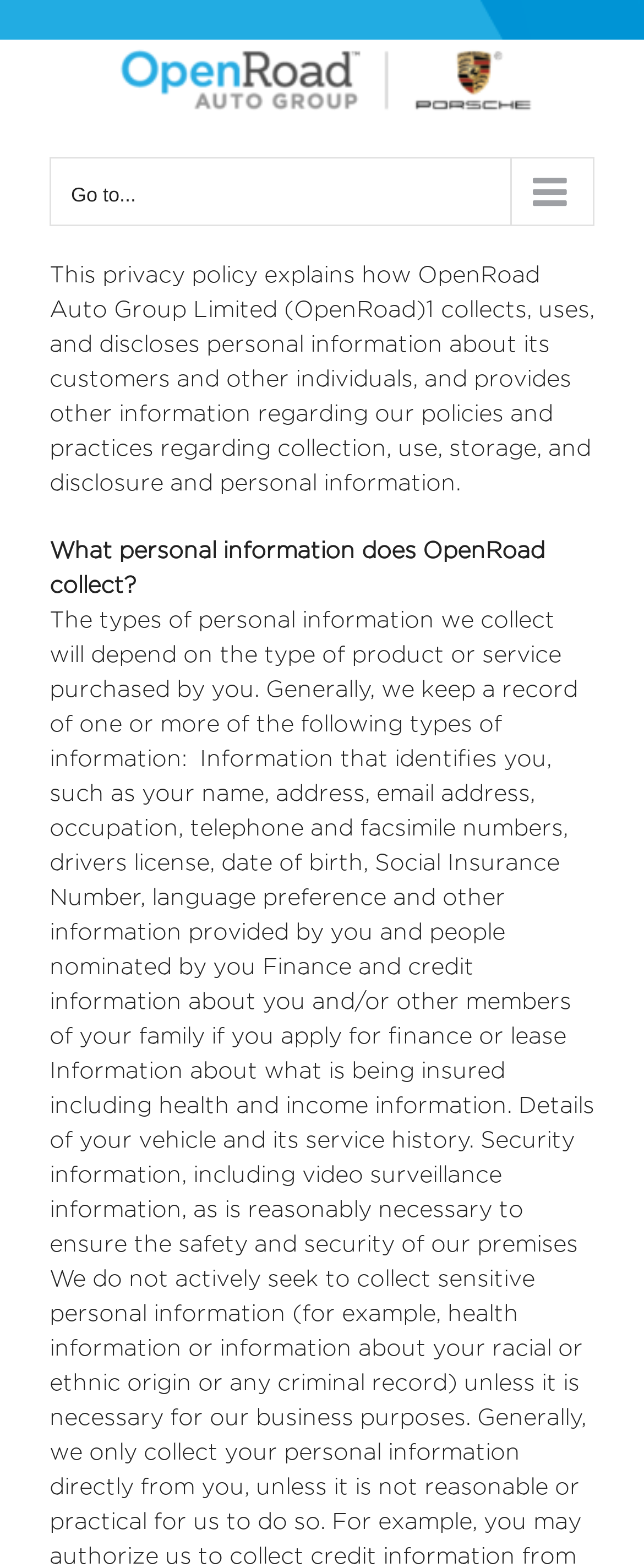From the screenshot, find the bounding box of the UI element matching this description: "Go to...". Supply the bounding box coordinates in the form [left, top, right, bottom], each a float between 0 and 1.

[0.077, 0.1, 0.923, 0.144]